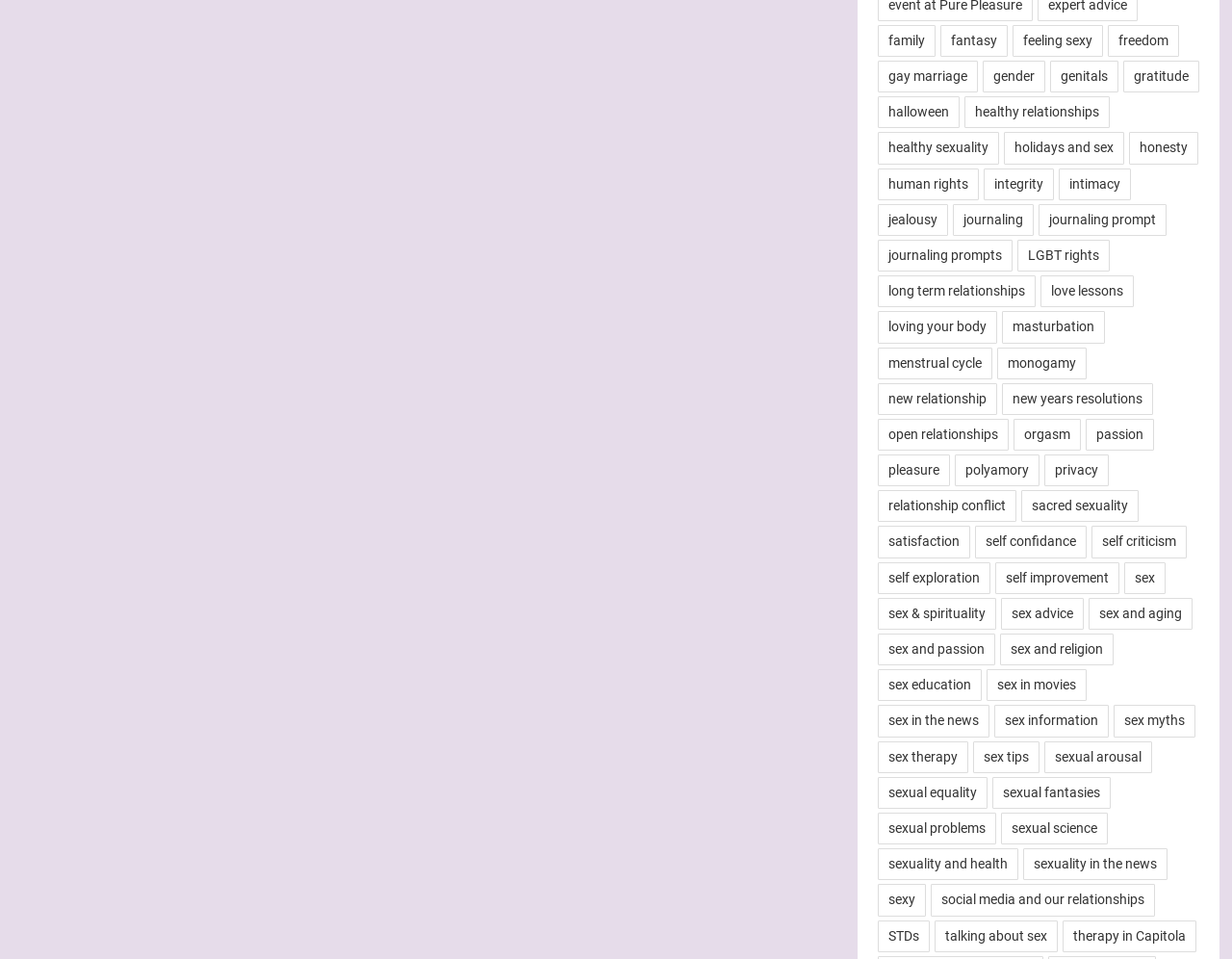Please provide the bounding box coordinates for the UI element as described: "holidays and sex". The coordinates must be four floats between 0 and 1, represented as [left, top, right, bottom].

[0.815, 0.138, 0.912, 0.171]